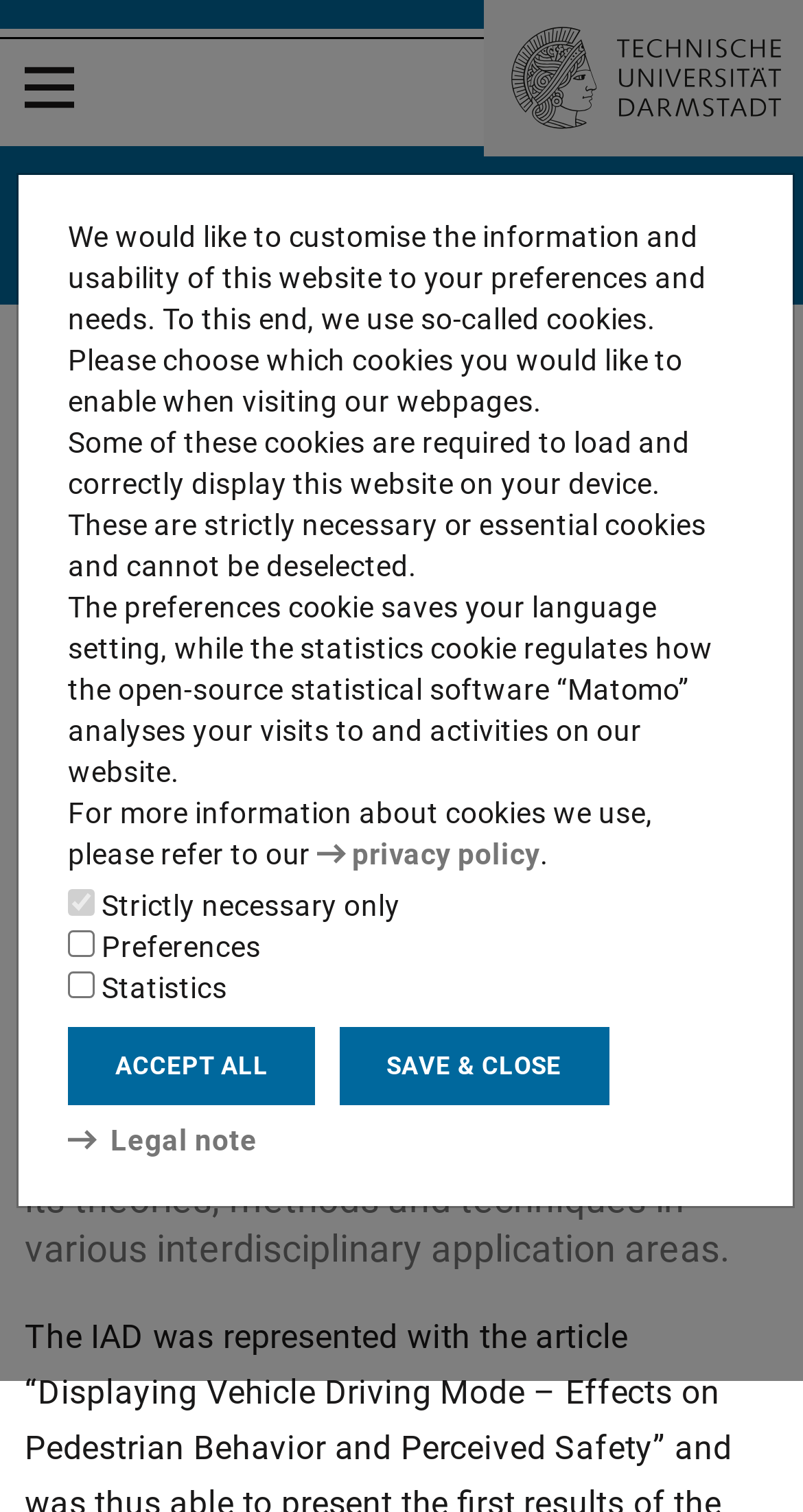Where was the conference held?
Utilize the image to construct a detailed and well-explained answer.

I found the answer by reading the static text element that describes the conference, which mentions that it was held in Munich.